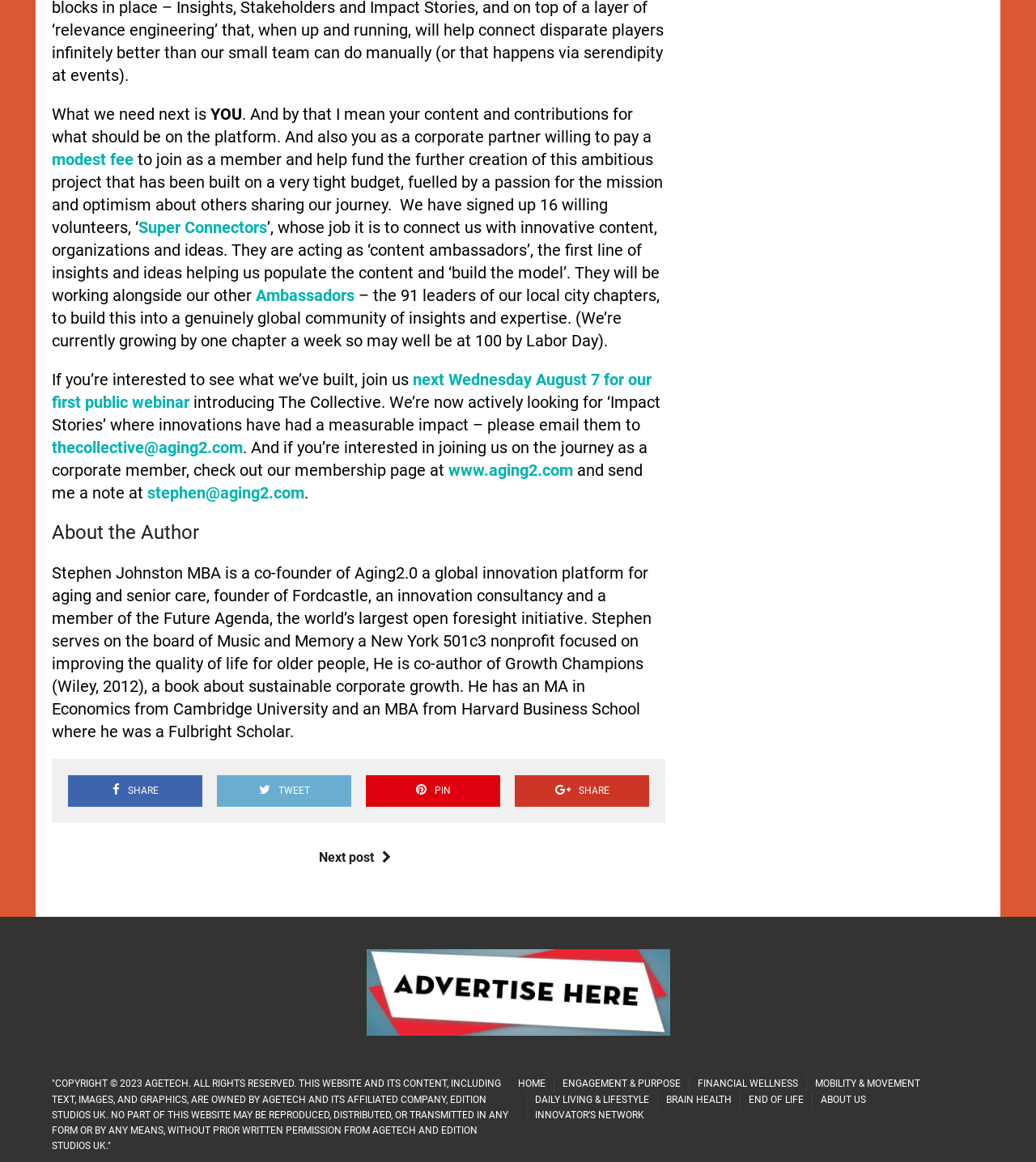What is the name of the innovation platform?
Answer the question based on the image using a single word or a brief phrase.

Aging2.0